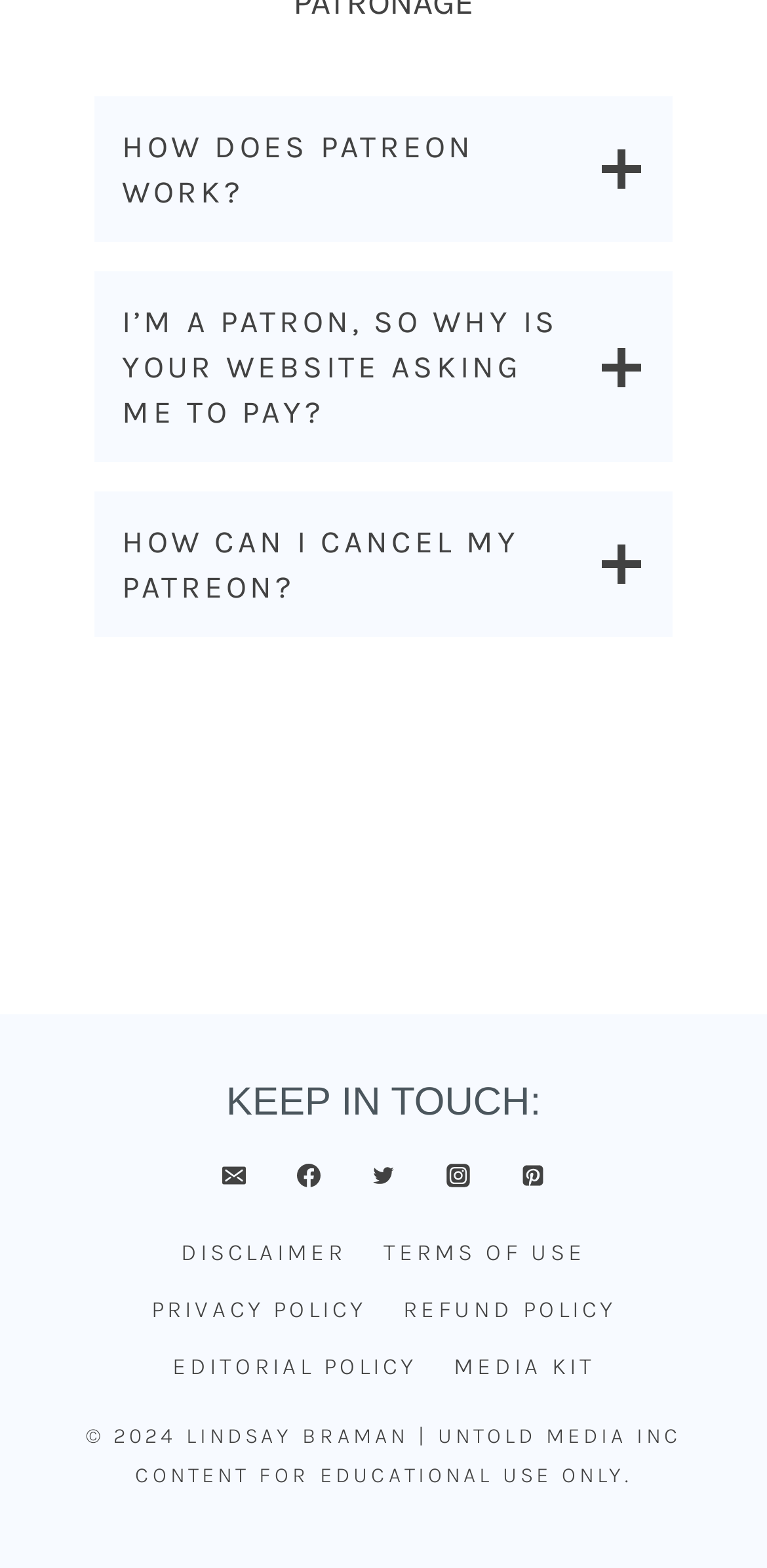Provide your answer to the question using just one word or phrase: What is the purpose of the content on this website?

Educational use only